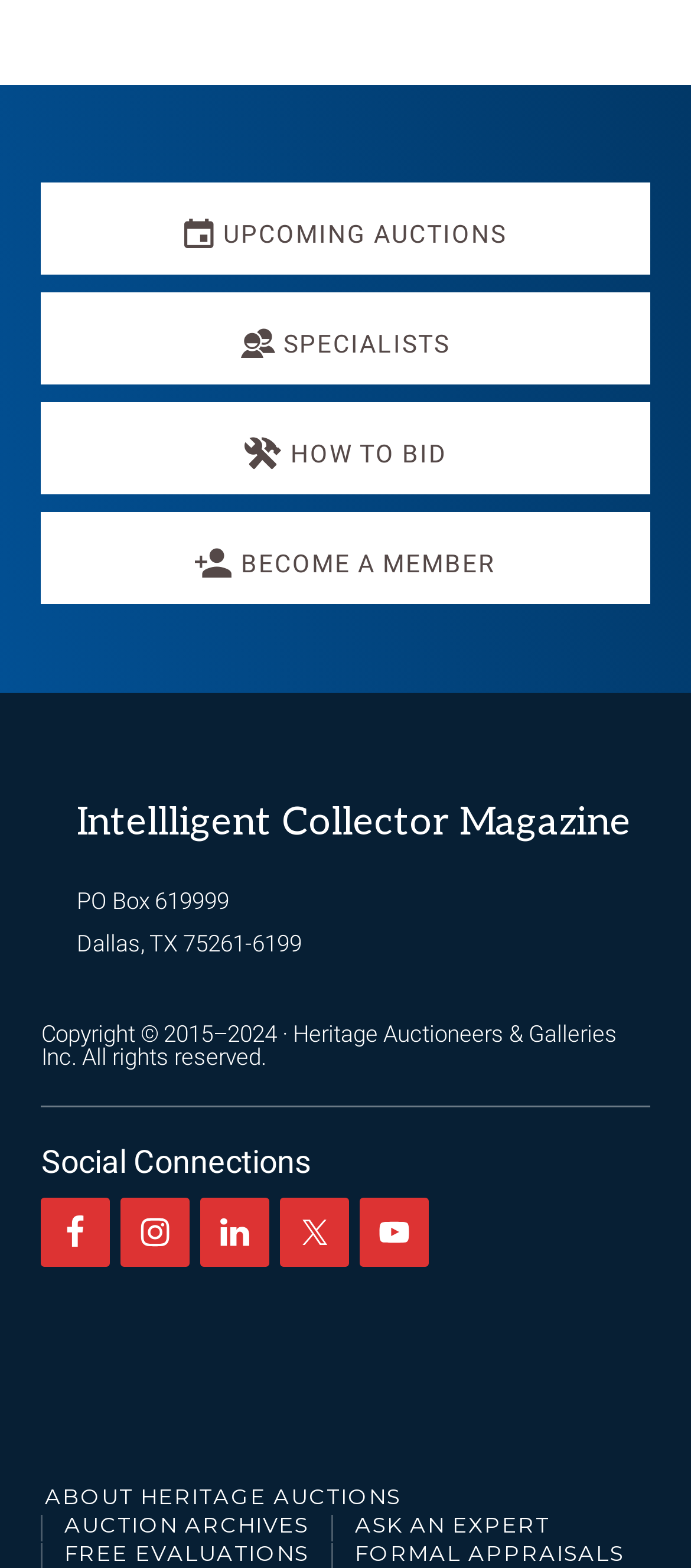Find the bounding box coordinates of the clickable area required to complete the following action: "Explore more auctions".

[0.06, 0.116, 0.94, 0.175]